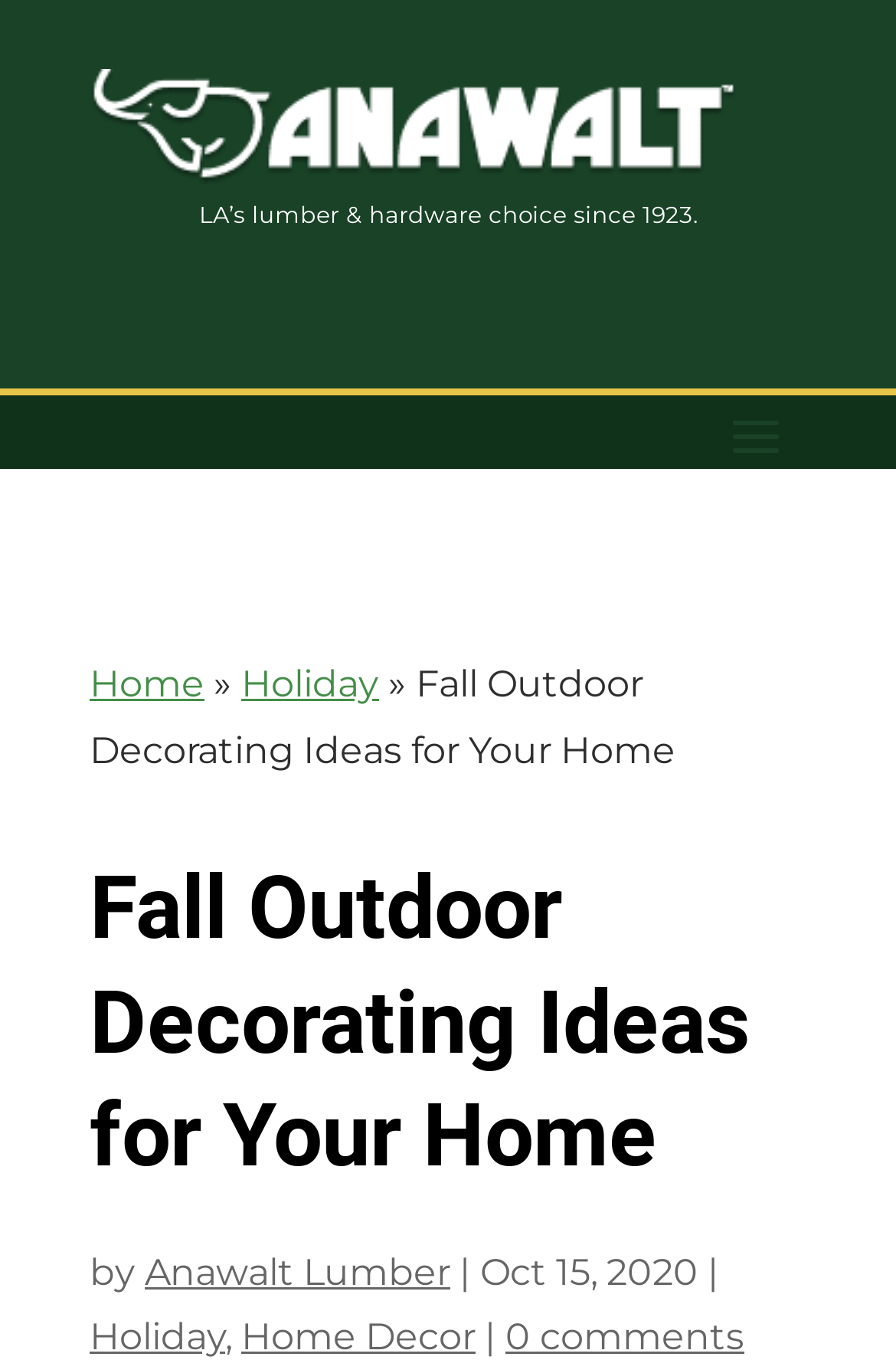Find the bounding box coordinates for the UI element that matches this description: "aria-label="Facebook"".

None